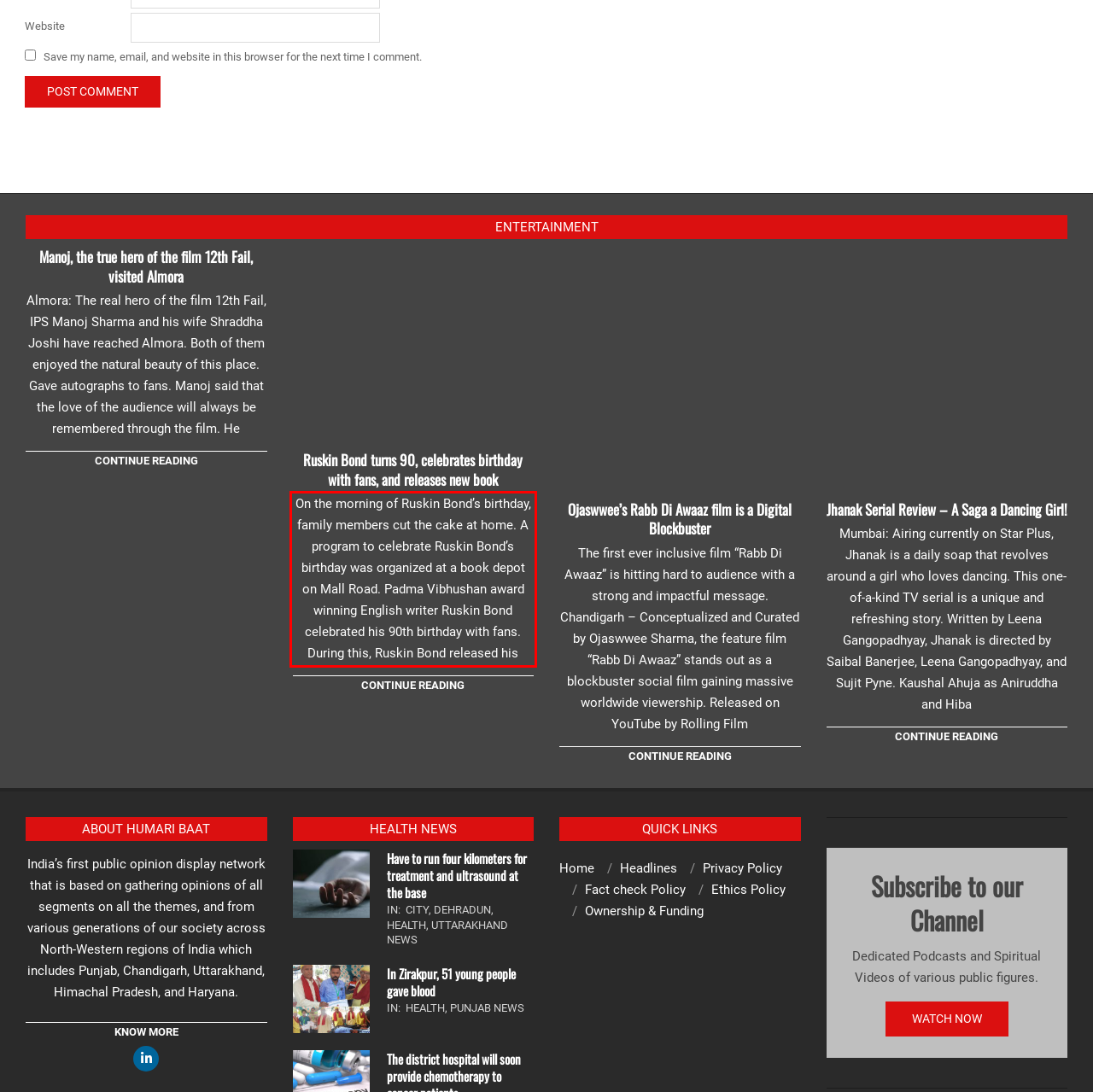Within the provided webpage screenshot, find the red rectangle bounding box and perform OCR to obtain the text content.

On the morning of Ruskin Bond’s birthday, family members cut the cake at home. A program to celebrate Ruskin Bond’s birthday was organized at a book depot on Mall Road. Padma Vibhushan award winning English writer Ruskin Bond celebrated his 90th birthday with fans. During this, Ruskin Bond released his